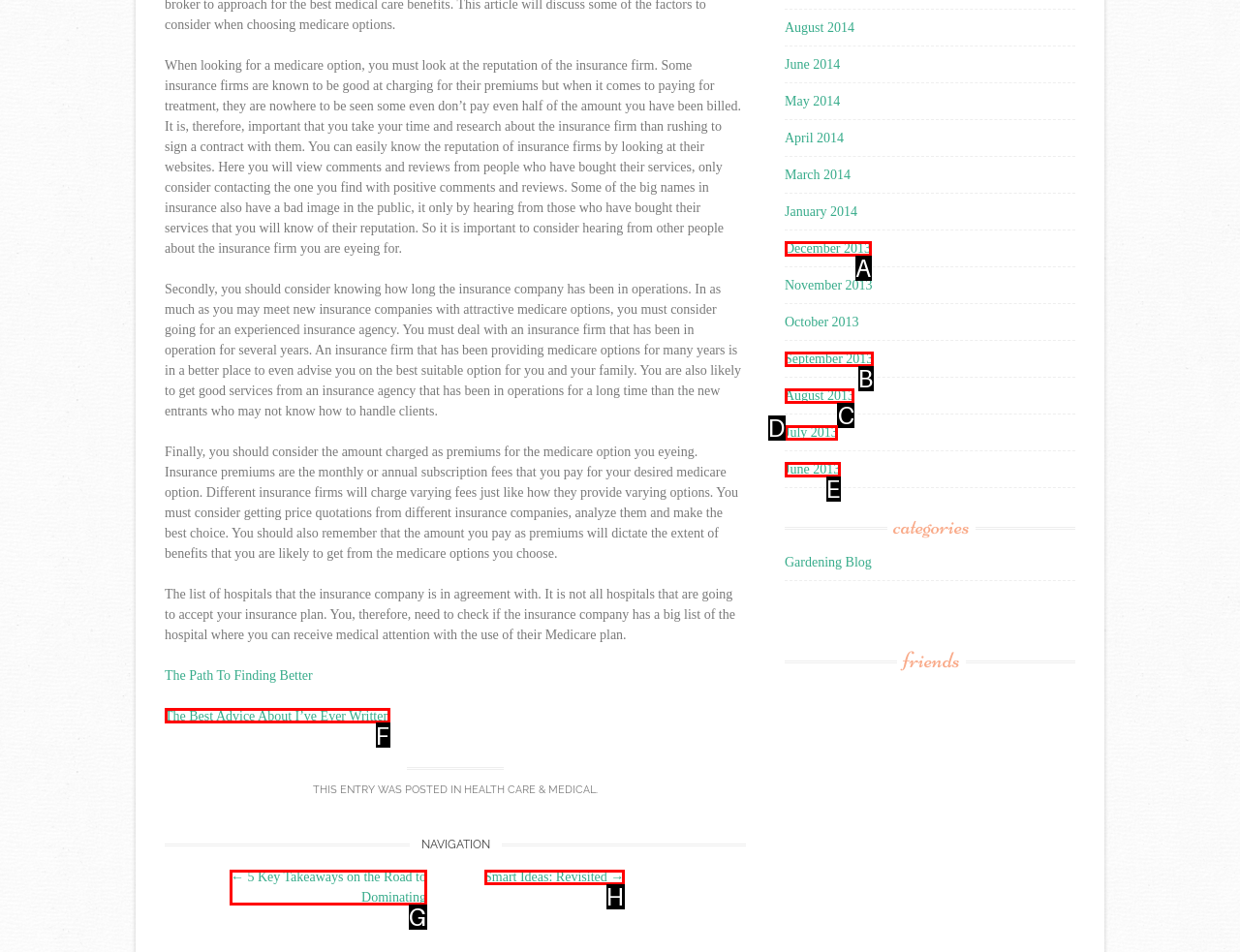Which HTML element fits the description: December 2013? Respond with the letter of the appropriate option directly.

A